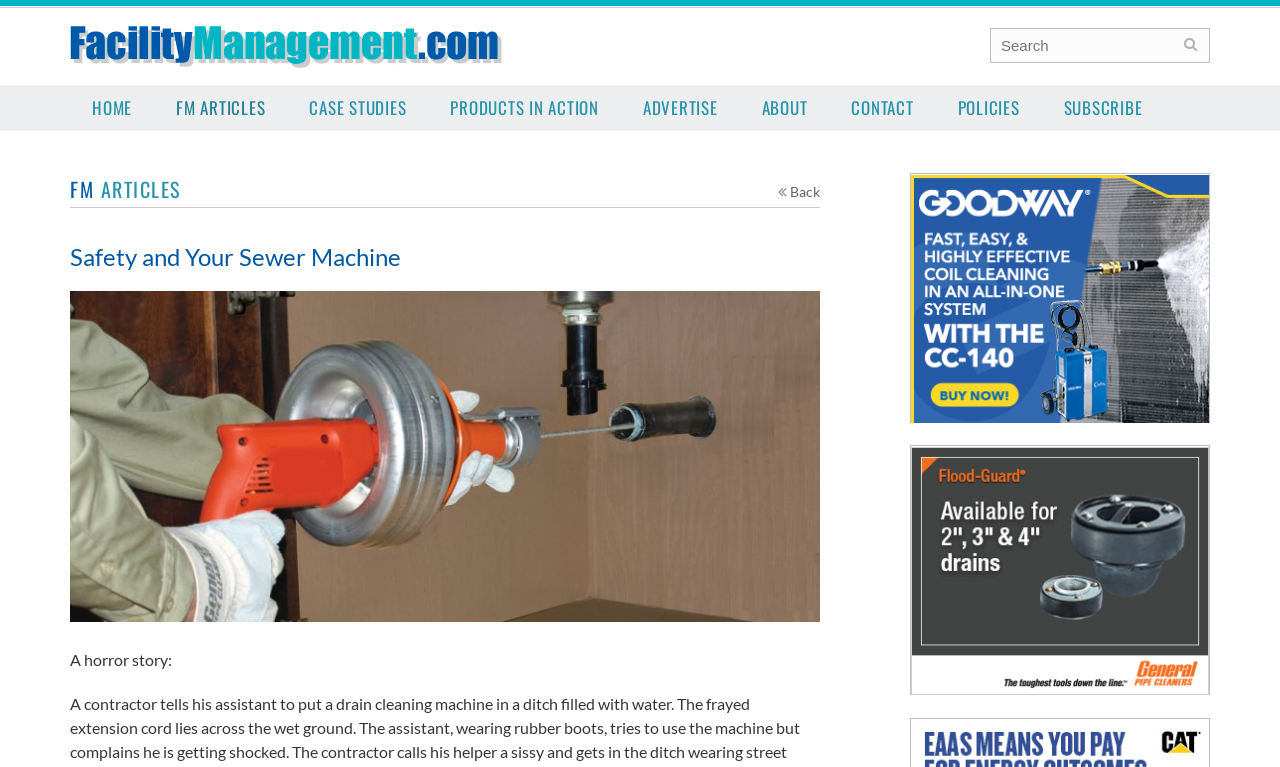Find the bounding box coordinates corresponding to the UI element with the description: "Case Studies". The coordinates should be formatted as [left, top, right, bottom], with values as floats between 0 and 1.

[0.224, 0.111, 0.335, 0.17]